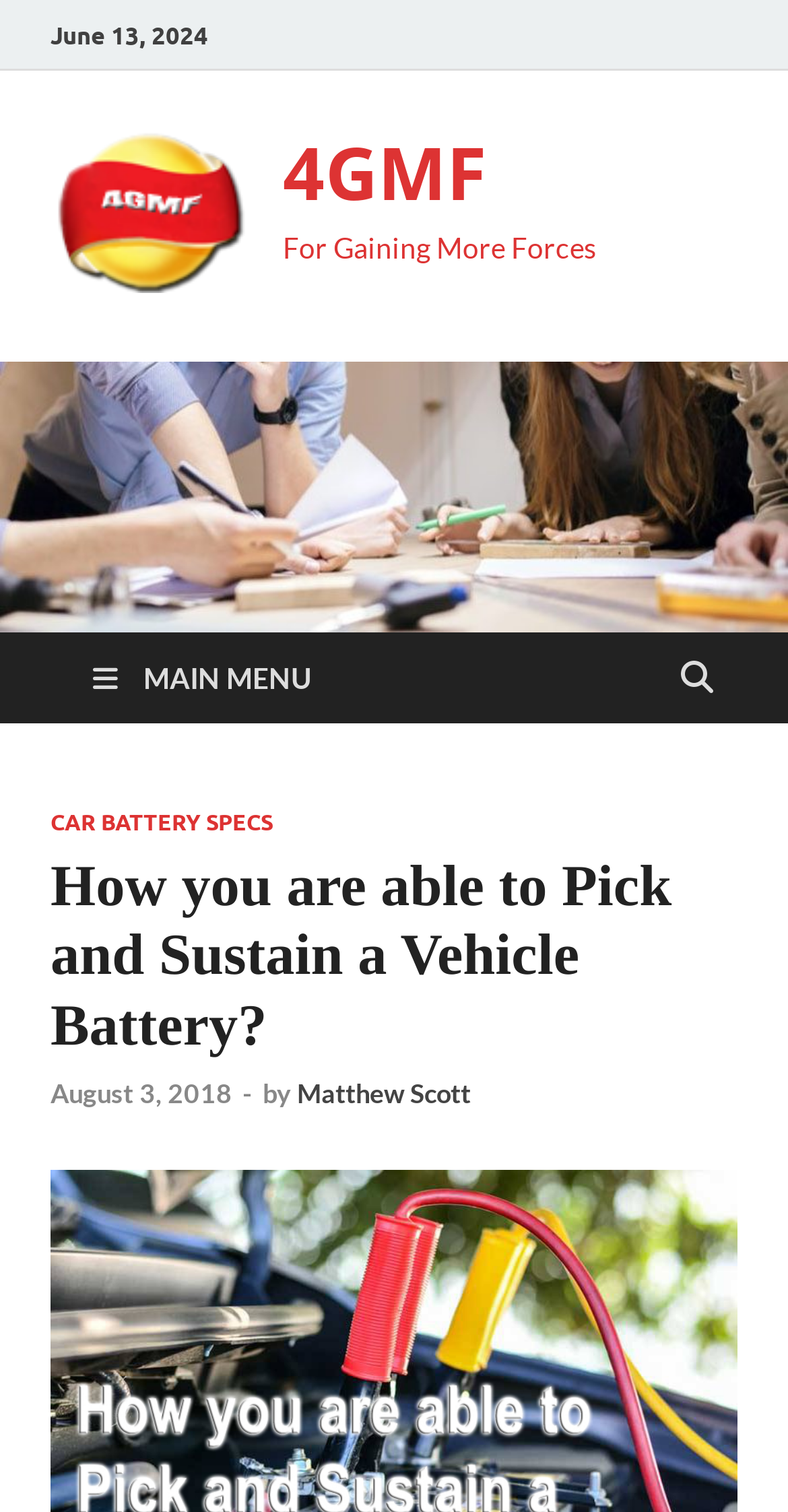Can you give a detailed response to the following question using the information from the image? What is the name of the author?

I found the name of the author by looking at the section below the article title, where it says 'by Matthew Scott'.